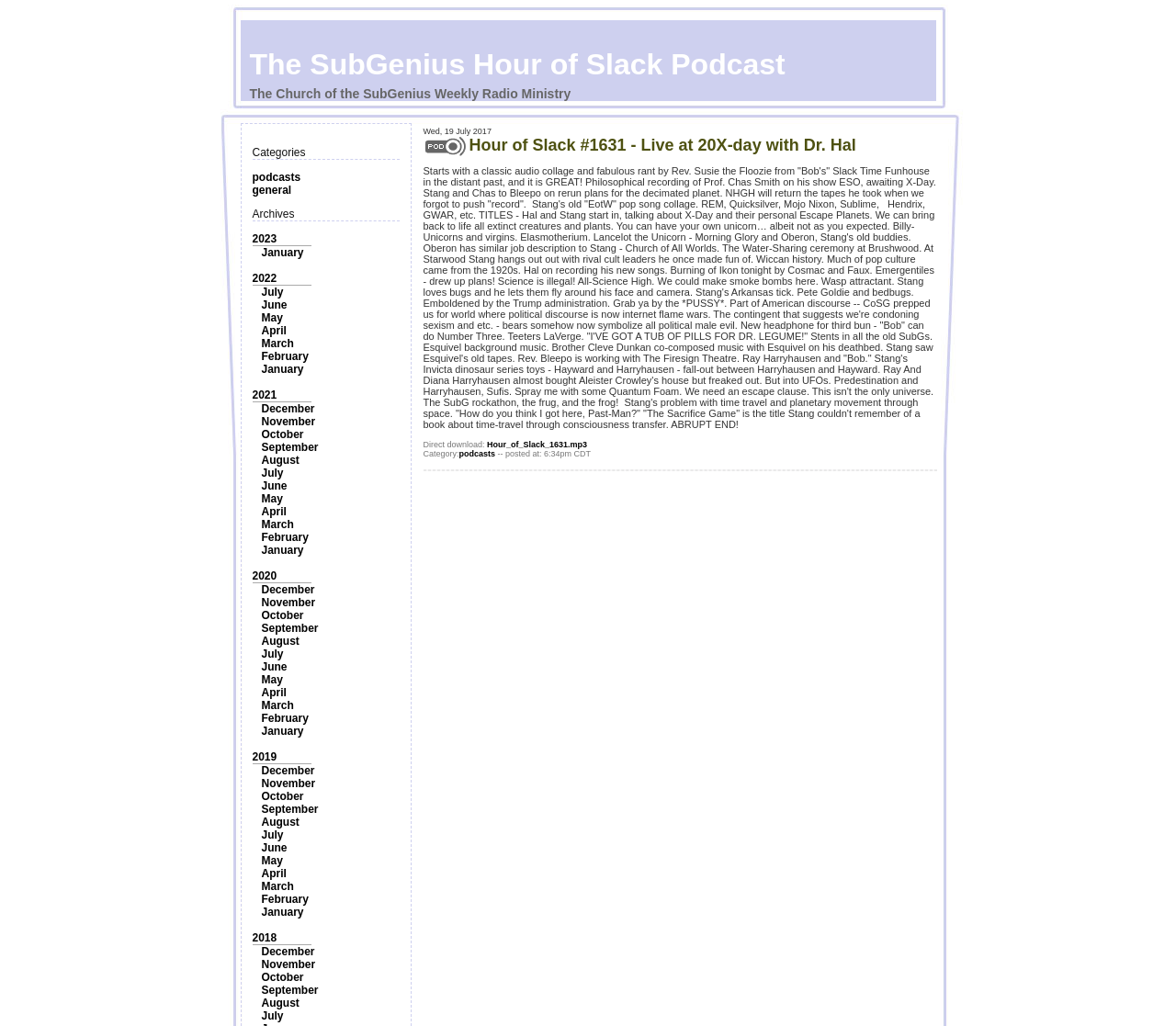Pinpoint the bounding box coordinates for the area that should be clicked to perform the following instruction: "View the '2019' archives".

[0.214, 0.731, 0.235, 0.744]